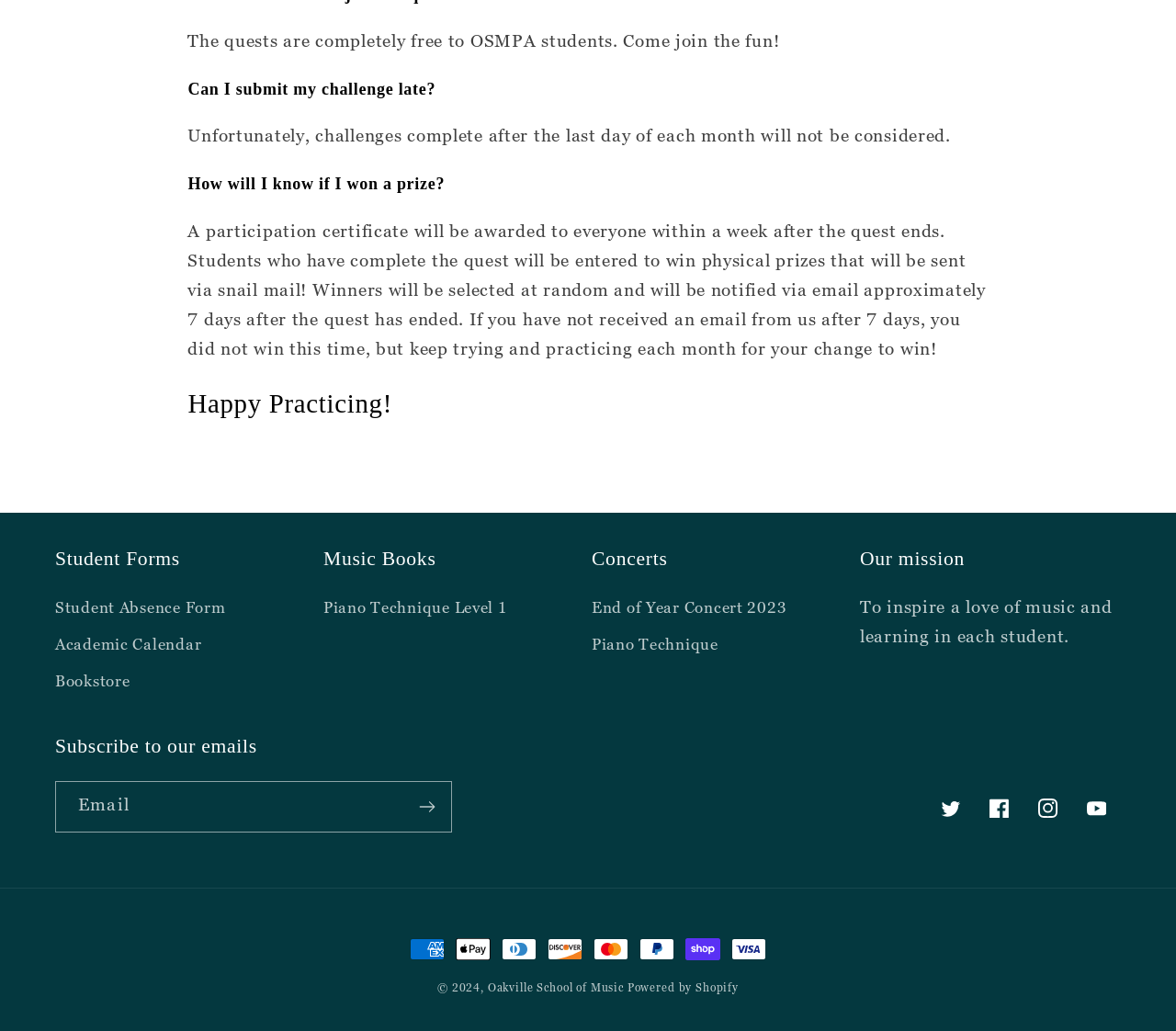Locate the bounding box coordinates of the region to be clicked to comply with the following instruction: "Follow us on Twitter". The coordinates must be four float numbers between 0 and 1, in the form [left, top, right, bottom].

[0.788, 0.76, 0.829, 0.807]